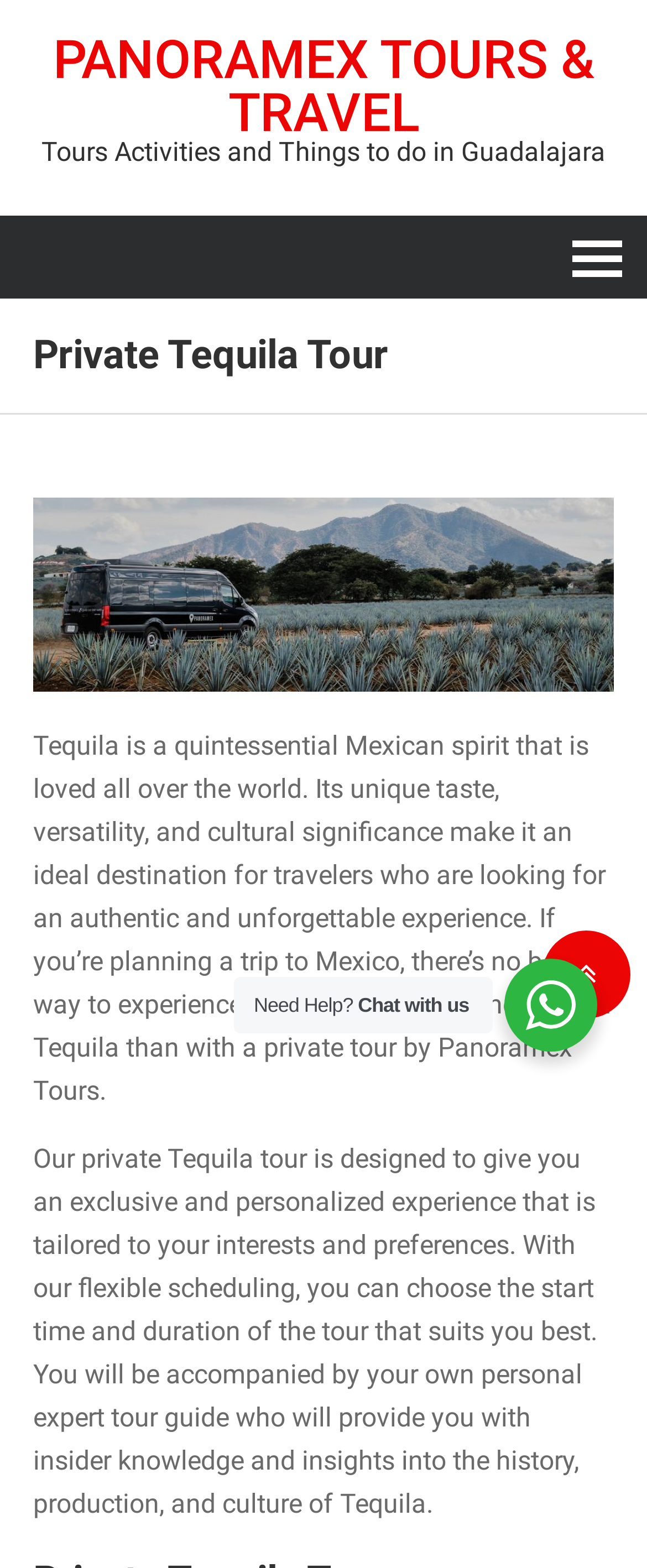Respond to the following question using a concise word or phrase: 
What is the role of the tour guide?

Provide insider knowledge